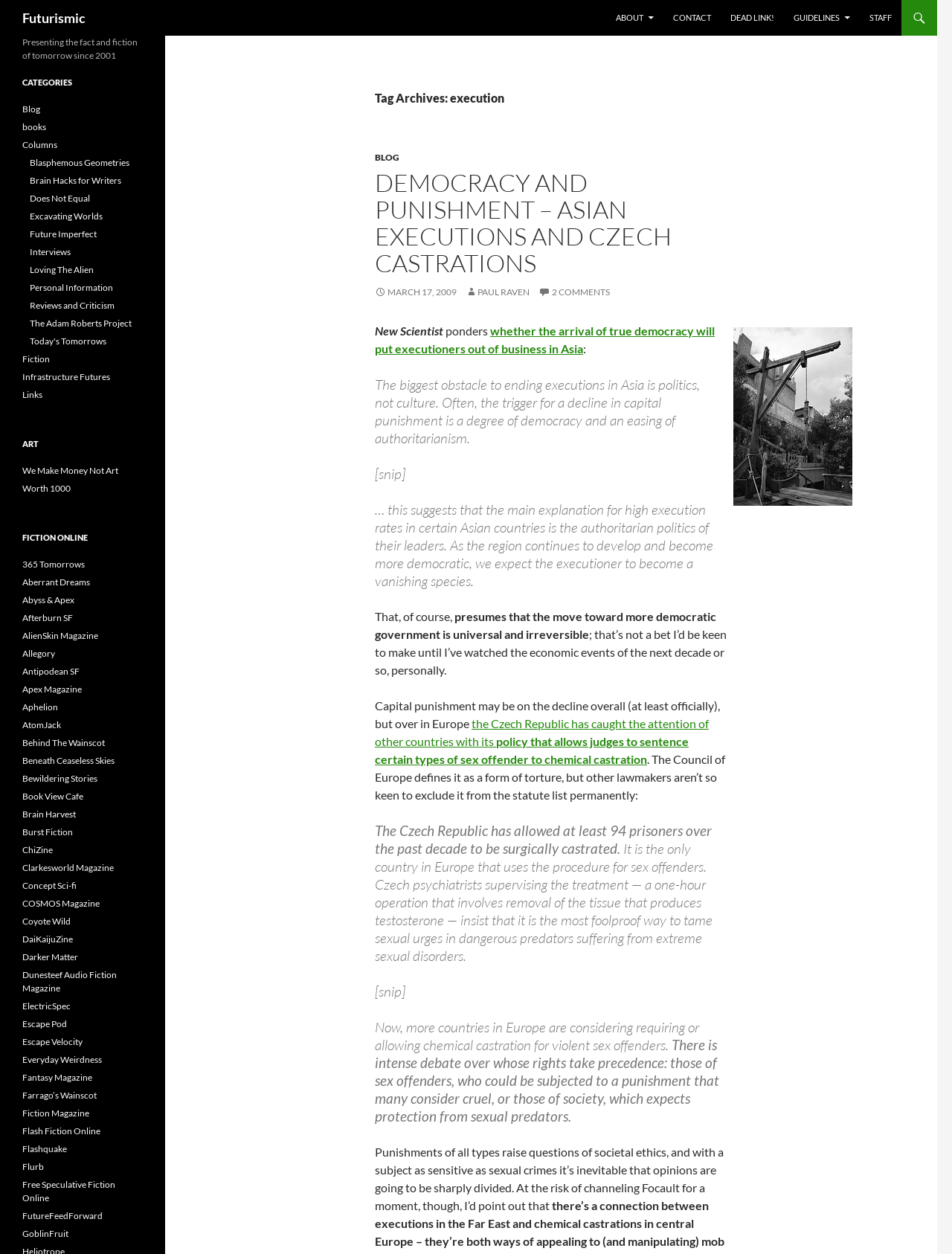Identify the bounding box coordinates of the element to click to follow this instruction: 'Read the article titled DEMOCRACY AND PUNISHMENT – ASIAN EXECUTIONS AND CZECH CASTRATIONS'. Ensure the coordinates are four float values between 0 and 1, provided as [left, top, right, bottom].

[0.394, 0.135, 0.764, 0.221]